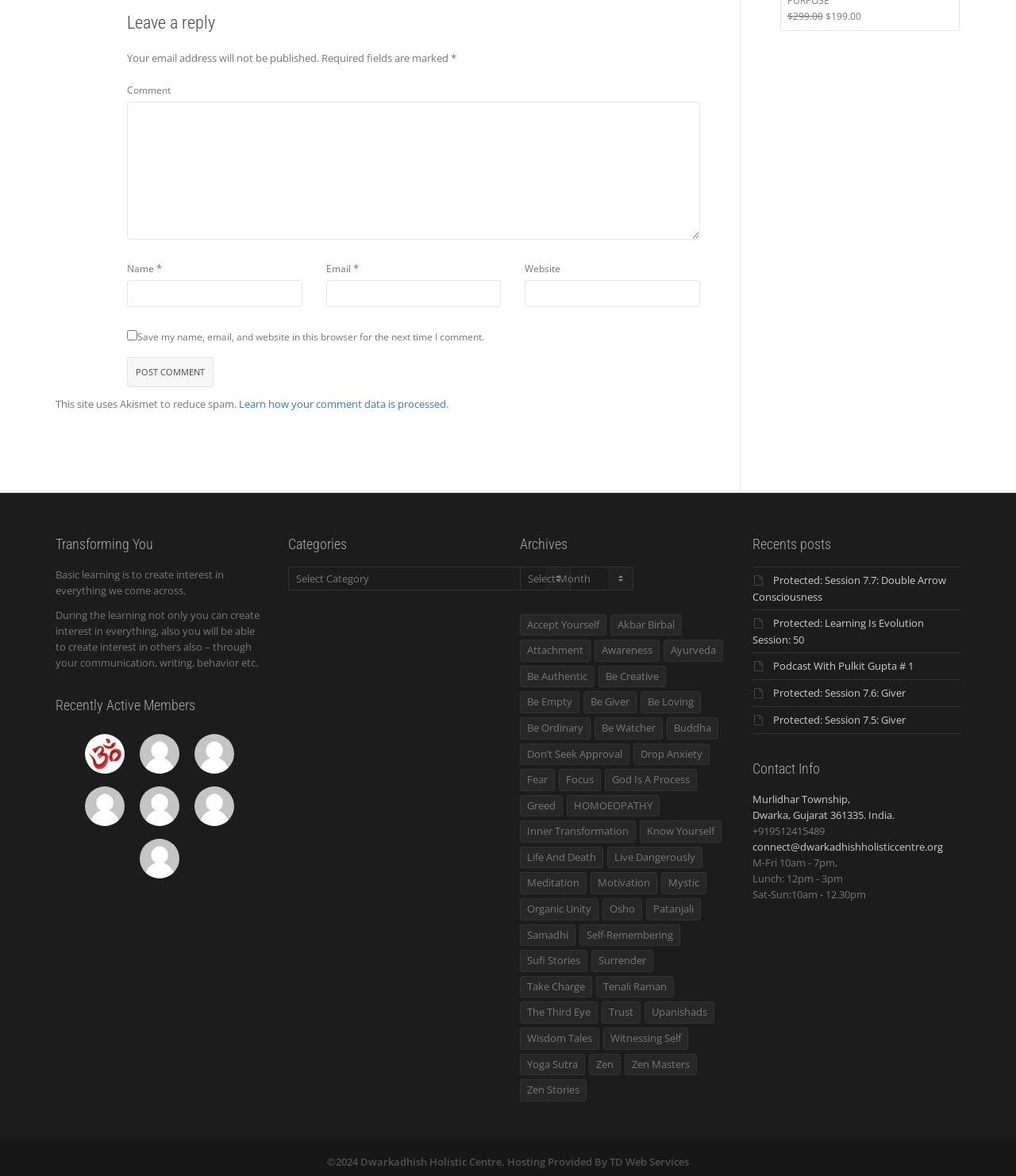Using a single word or phrase, answer the following question: 
What is the name of the first recently active member?

Dhwani Shah